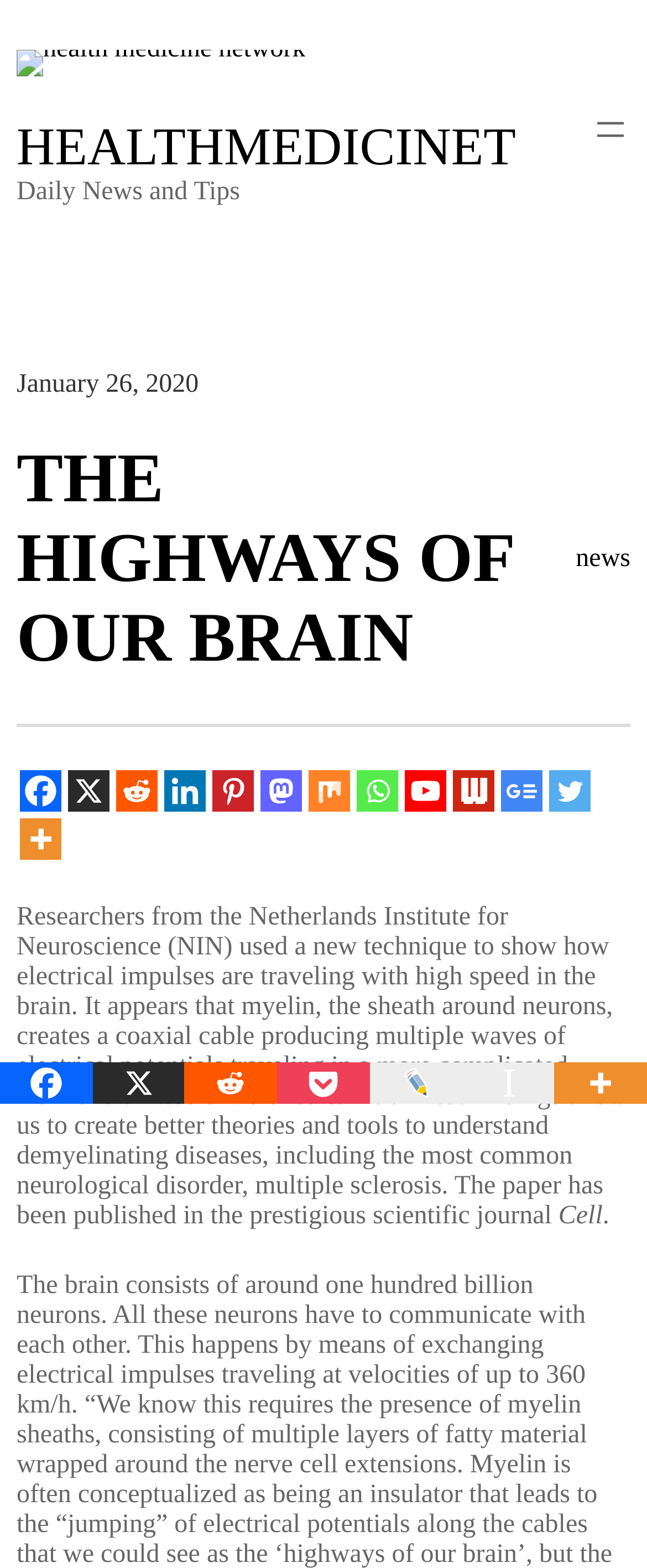Produce a meticulous description of the webpage.

The webpage appears to be a health and medicine news website, with a focus on a specific article about brain research. At the top left of the page, there is a link to the "health medicine network" accompanied by an image. Next to it, there is a heading that reads "HEALTHMEDICINET" which is also a link. Below these elements, there is a static text that says "Daily News and Tips".

On the top right of the page, there is a navigation menu with a button to open a menu. Below the navigation menu, there is a time stamp that reads "January 26, 2020". 

The main article is headed by a title "THE HIGHWAYS OF OUR BRAIN" which takes up a significant portion of the page. The article discusses how researchers from the Netherlands Institute for Neuroscience used a new technique to show how electrical impulses travel in the brain, and how this research can help understand demyelinating diseases such as multiple sclerosis.

Below the article, there are several links to share the article on various social media platforms, including Facebook, Reddit, LinkedIn, and more. There are two sets of these links, one on the left side of the page and another on the right side. Each set of links is accompanied by an image.

At the very bottom of the page, there is a static text that reads "Cell", which may be a reference to the scientific journal where the research was published.